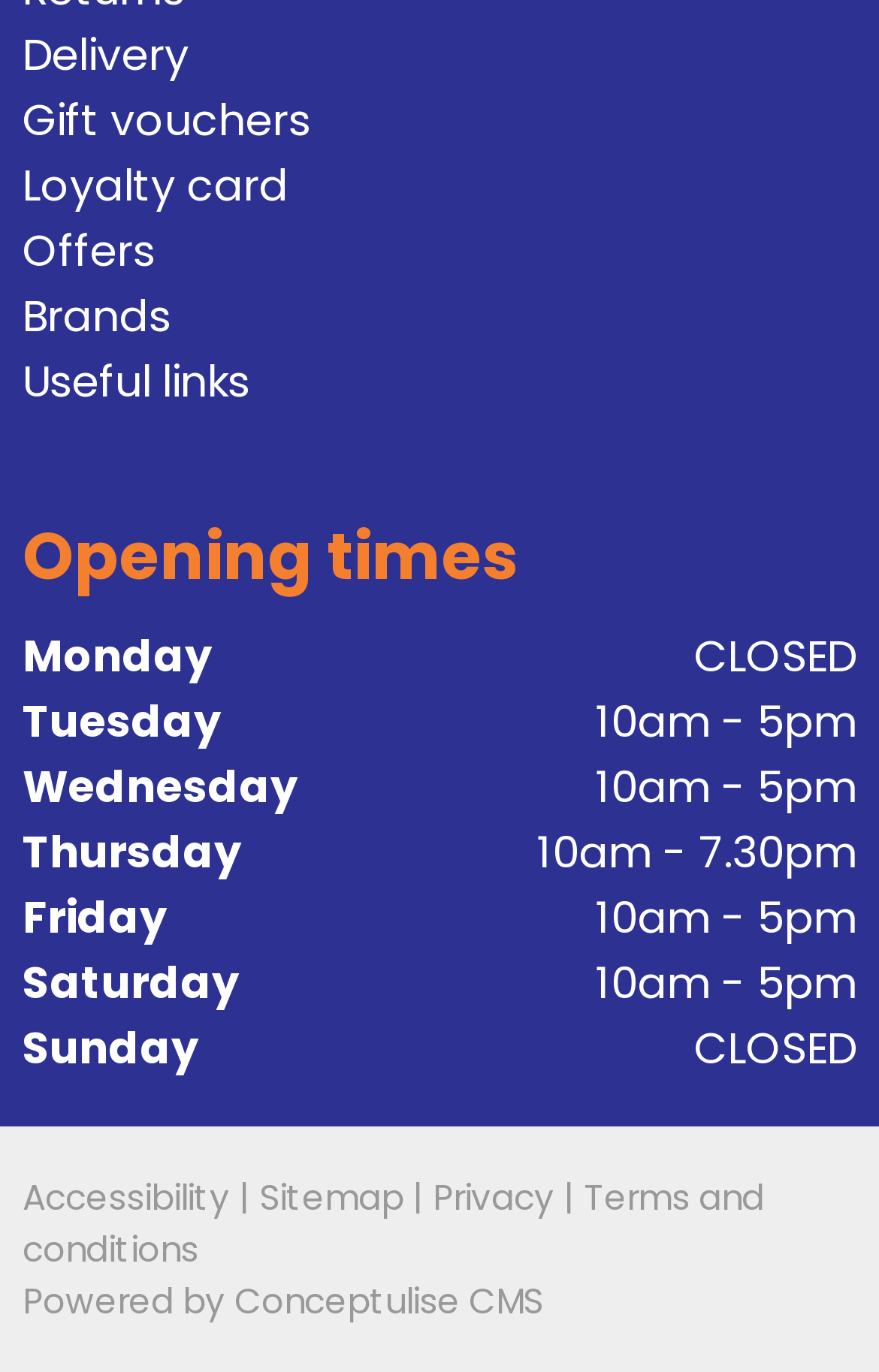Please determine the bounding box coordinates for the element with the description: "Terms and conditions".

[0.026, 0.845, 0.869, 0.917]